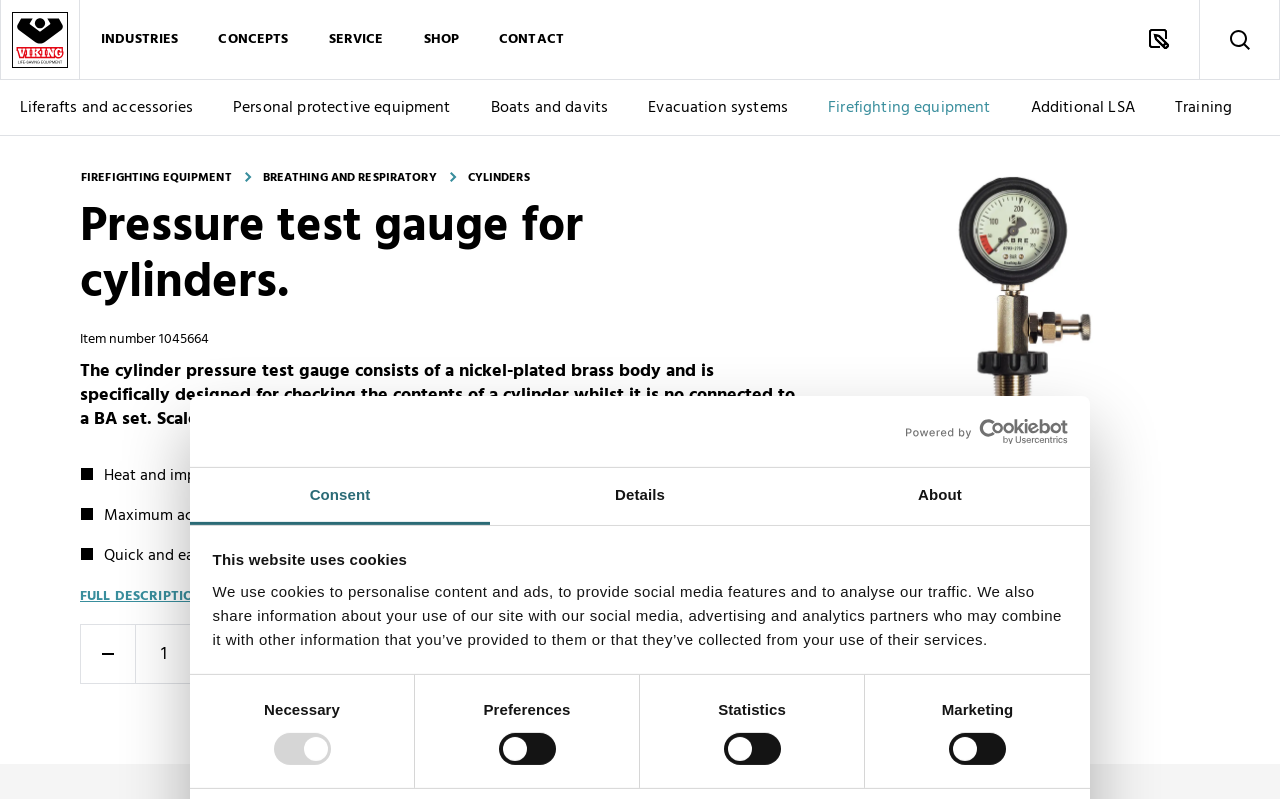Show the bounding box coordinates of the region that should be clicked to follow the instruction: "Click the 'INDUSTRIES' button."

[0.063, 0.0, 0.155, 0.099]